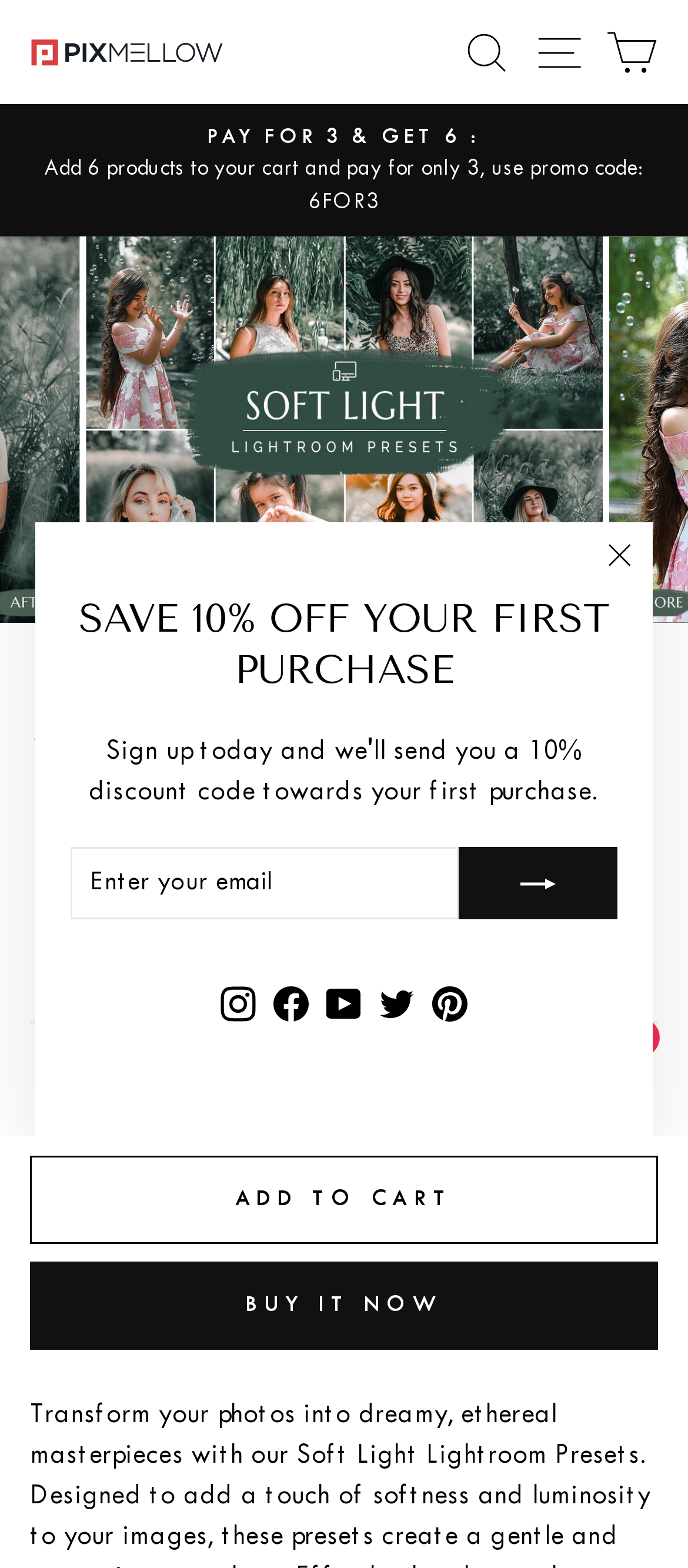Determine the bounding box coordinates of the clickable region to follow the instruction: "Add to cart".

[0.044, 0.737, 0.956, 0.793]